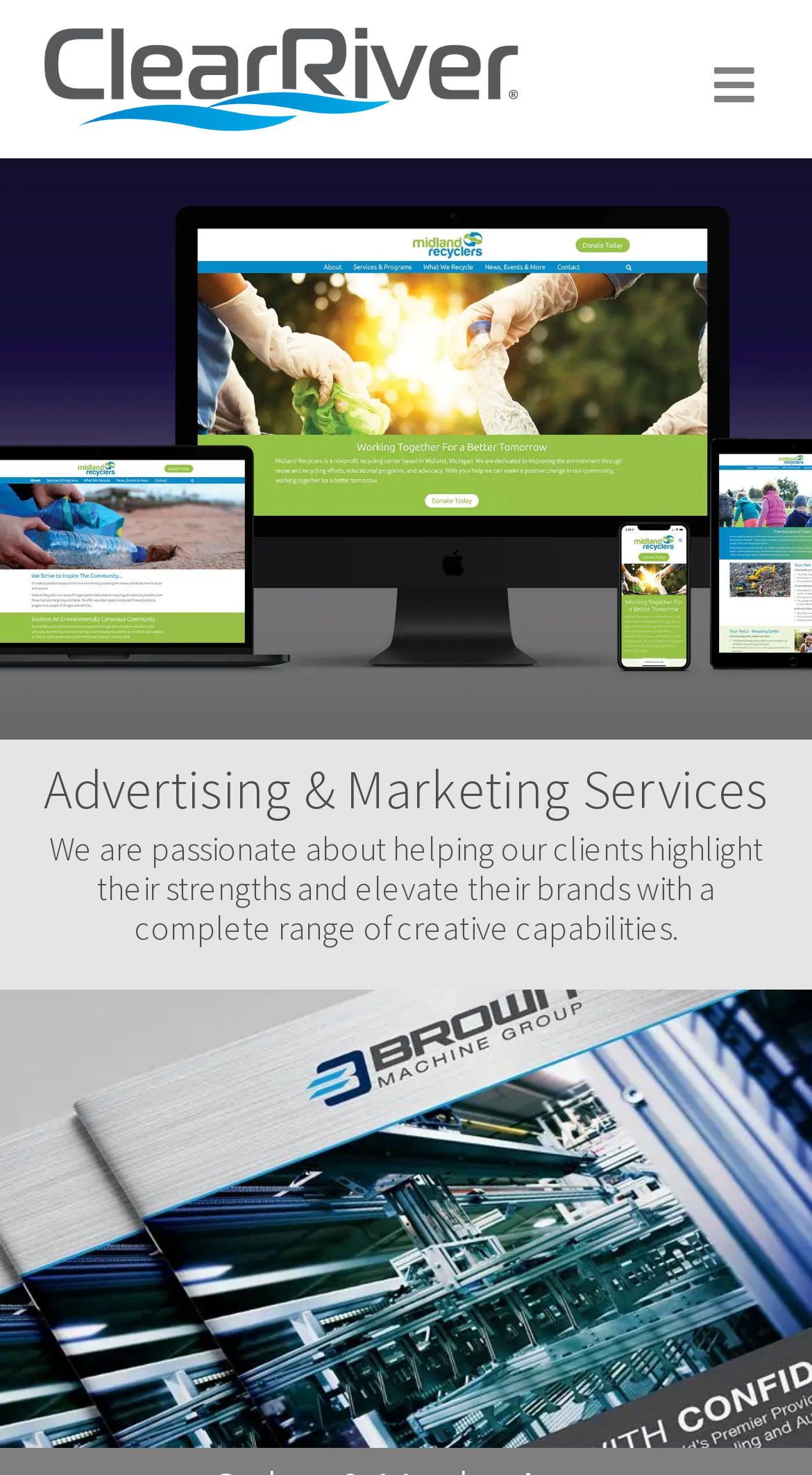Find the bounding box coordinates for the HTML element described as: "Inspiration". The coordinates should consist of four float values between 0 and 1, i.e., [left, top, right, bottom].

None